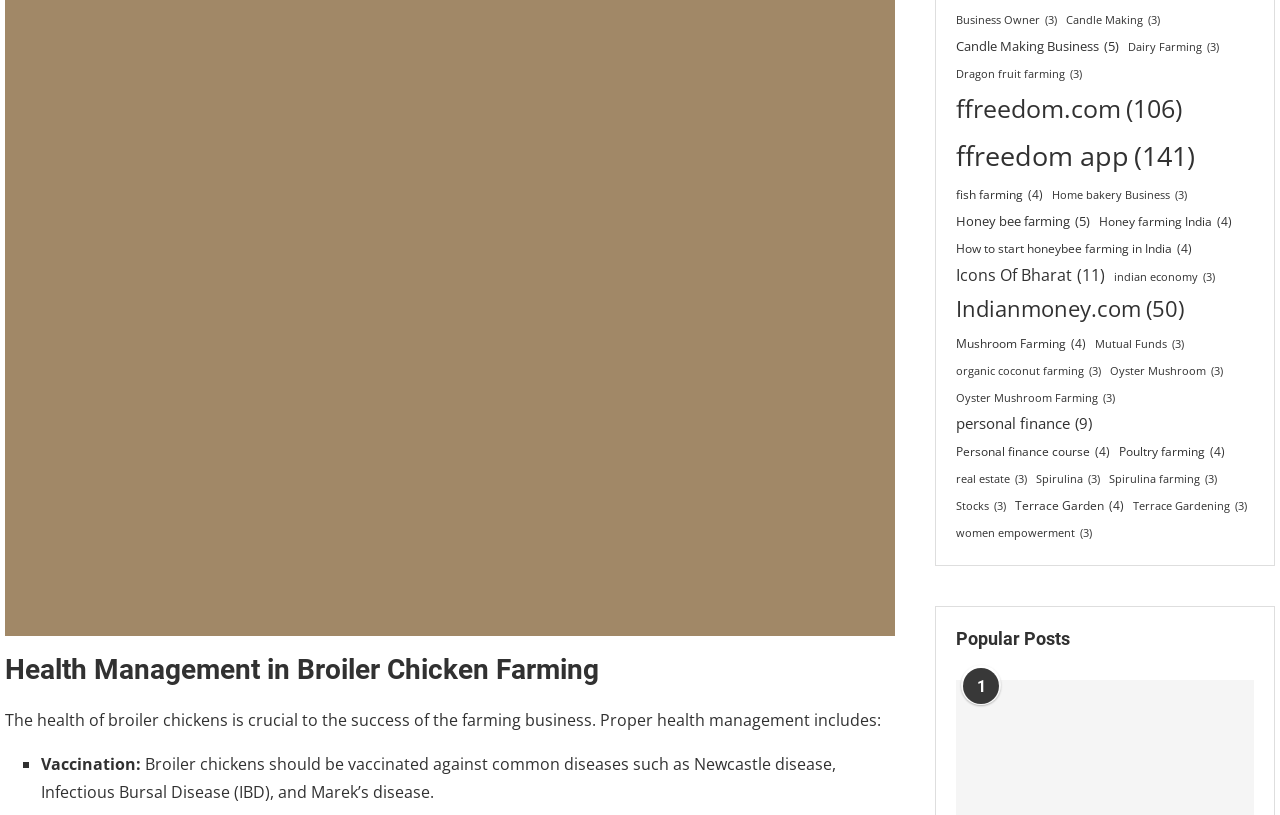Please determine the bounding box coordinates for the UI element described as: "Stocks (3)".

[0.747, 0.609, 0.786, 0.633]